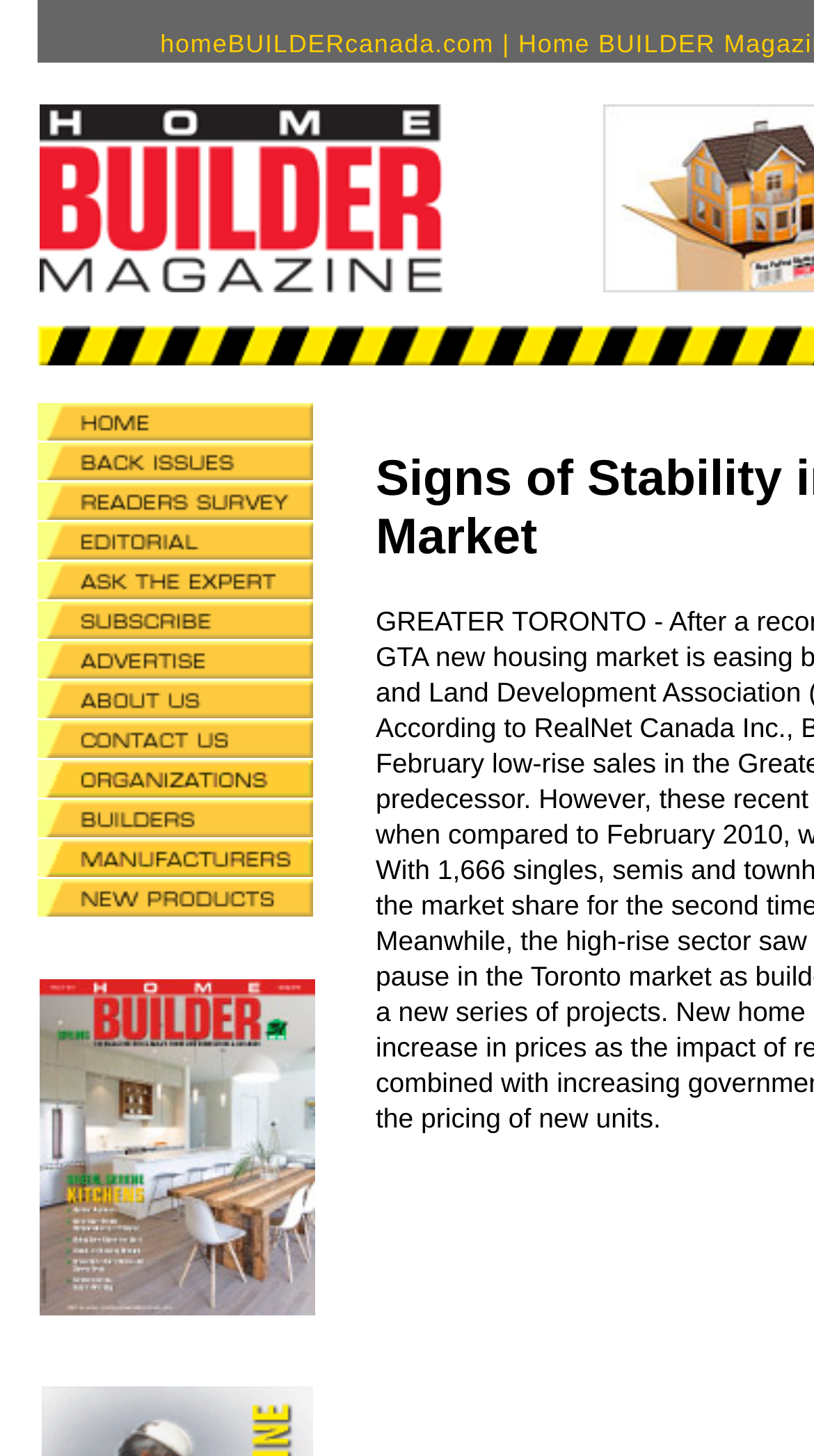Find the bounding box coordinates of the UI element according to this description: "alt="Home Builder current issue"".

[0.049, 0.885, 0.387, 0.909]